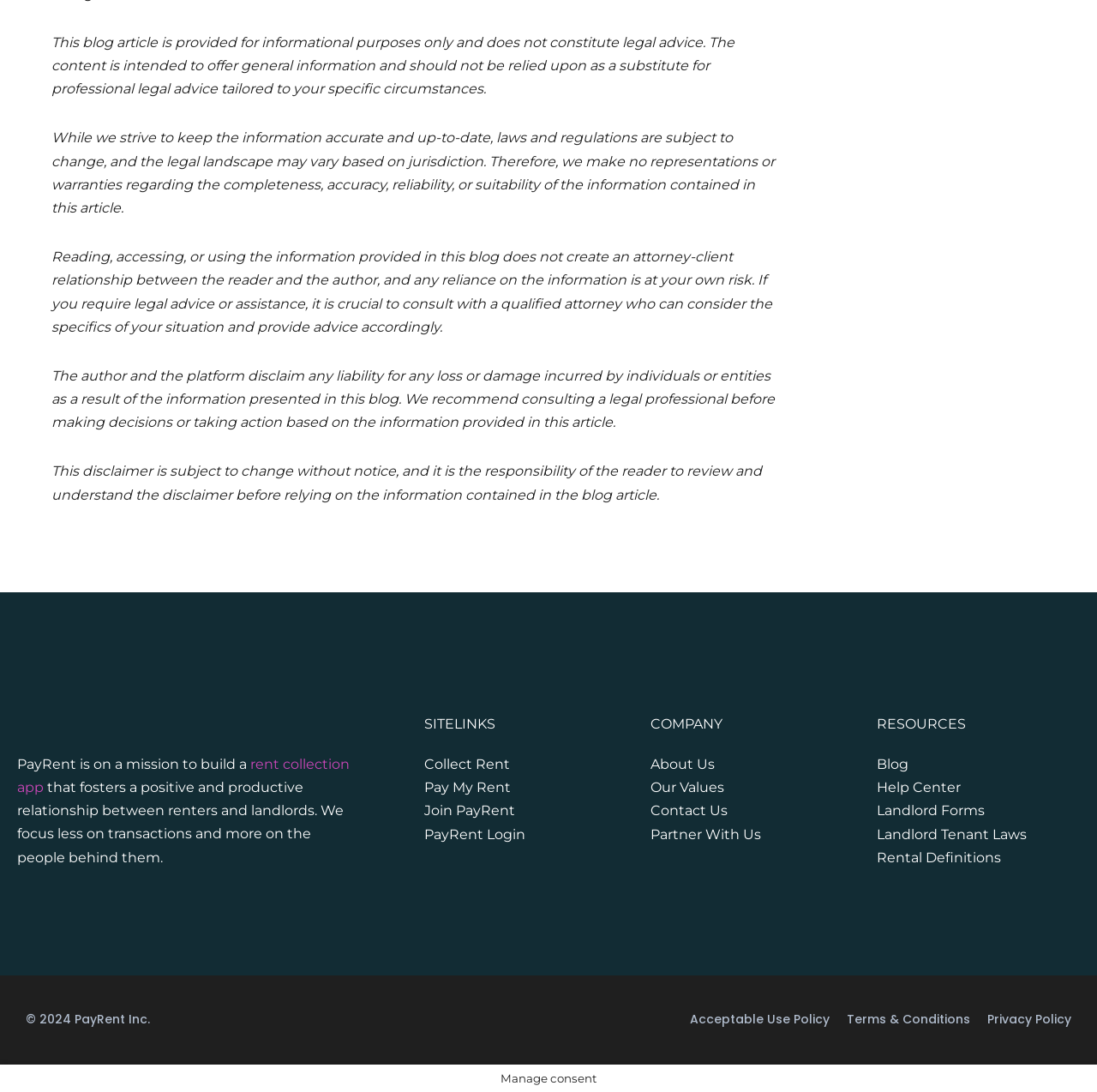Given the element description "Blog" in the screenshot, predict the bounding box coordinates of that UI element.

[0.799, 0.692, 0.828, 0.707]